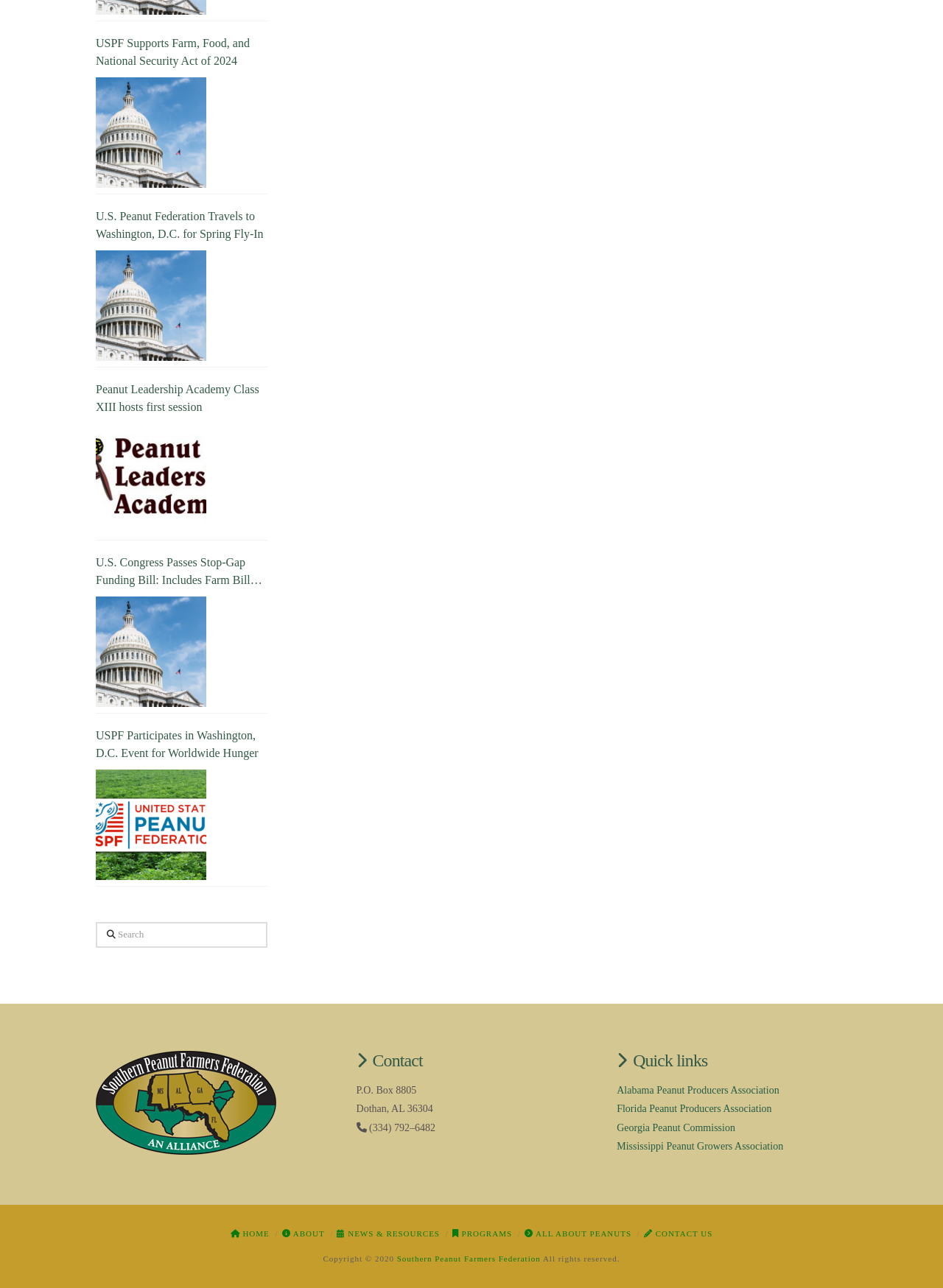Can you find the bounding box coordinates of the area I should click to execute the following instruction: "Visit the US Peanut Federation homepage"?

[0.244, 0.954, 0.286, 0.961]